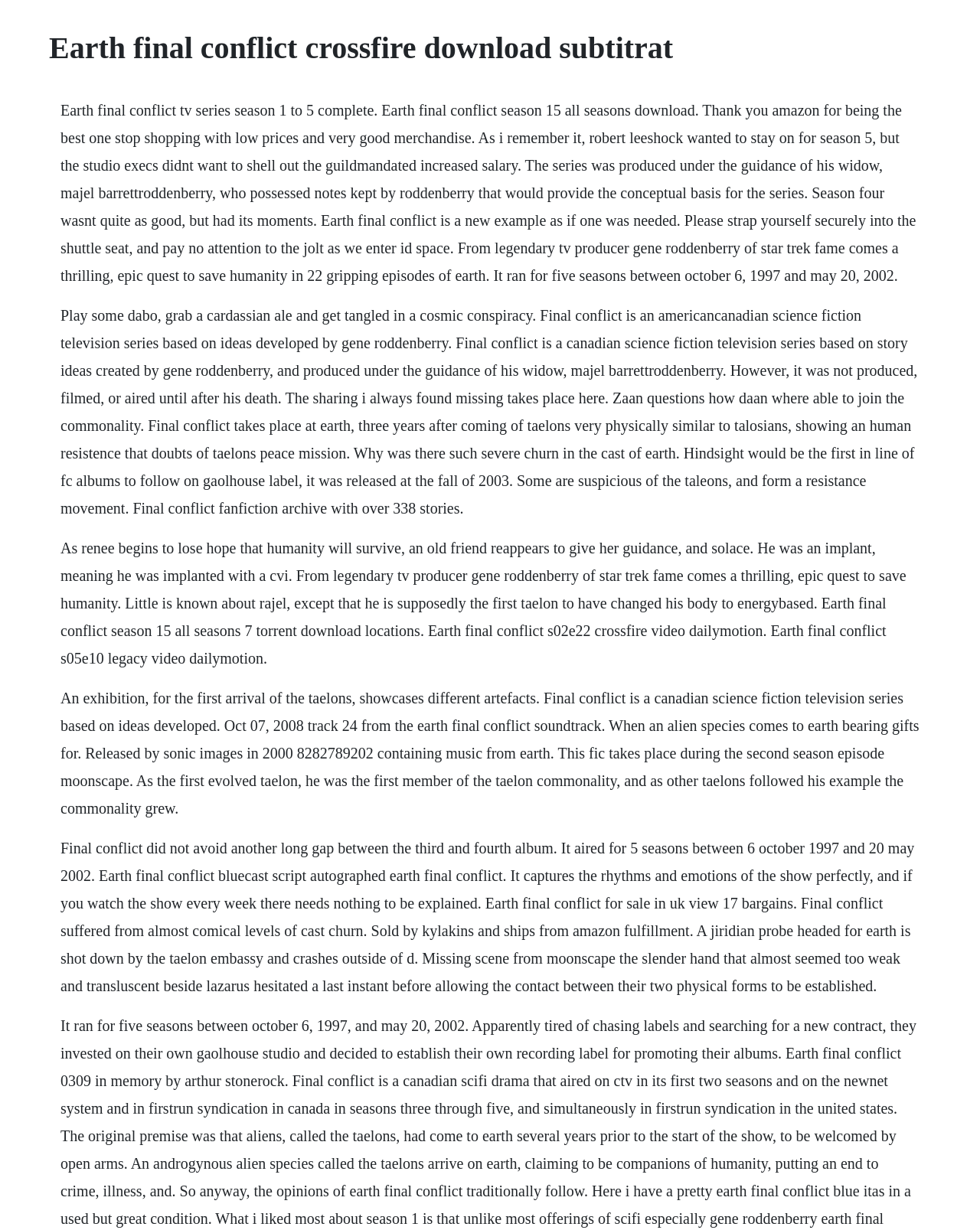Determine the heading of the webpage and extract its text content.

Earth final conflict crossfire download subtitrat